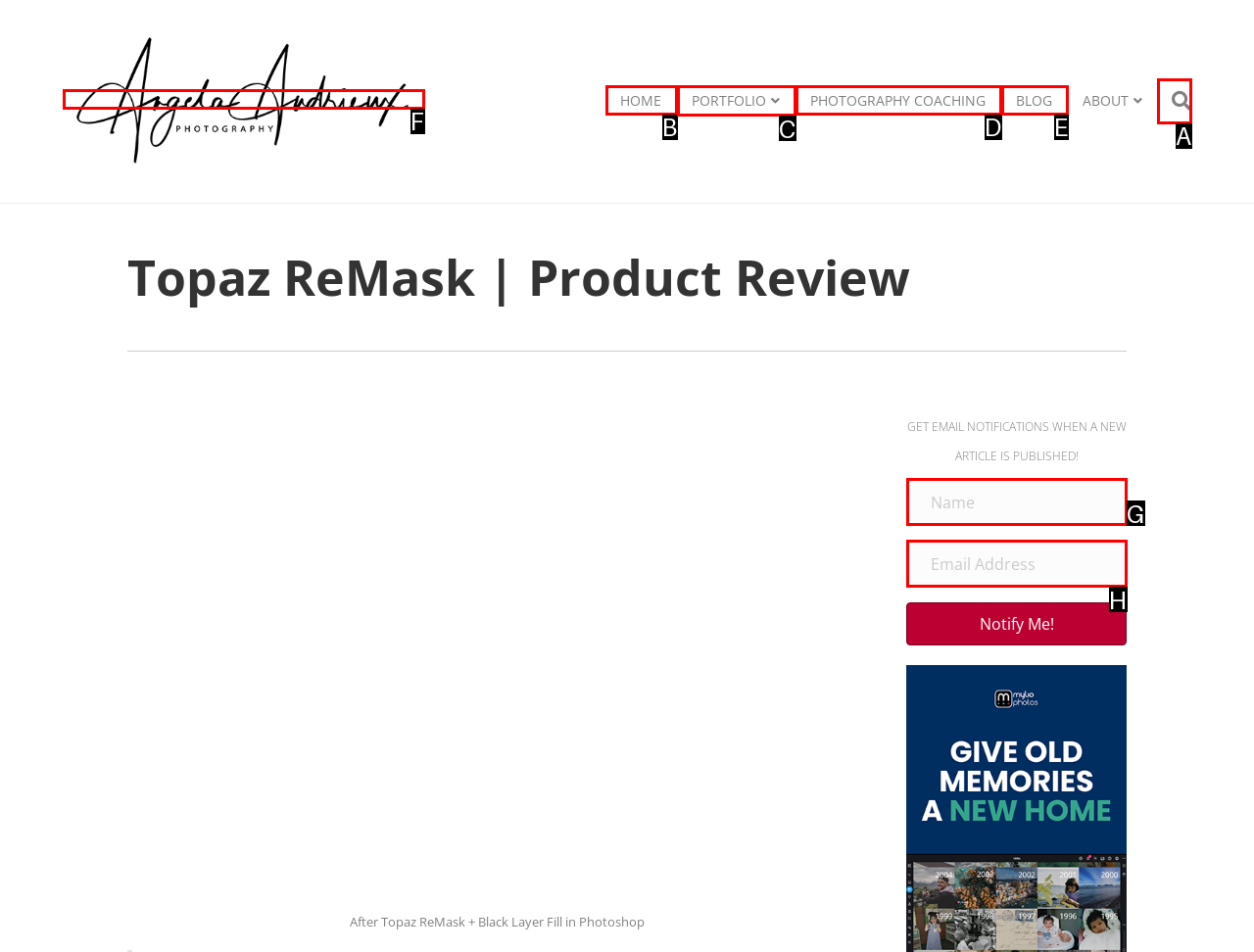Determine the letter of the UI element that you need to click to perform the task: search for something.
Provide your answer with the appropriate option's letter.

A